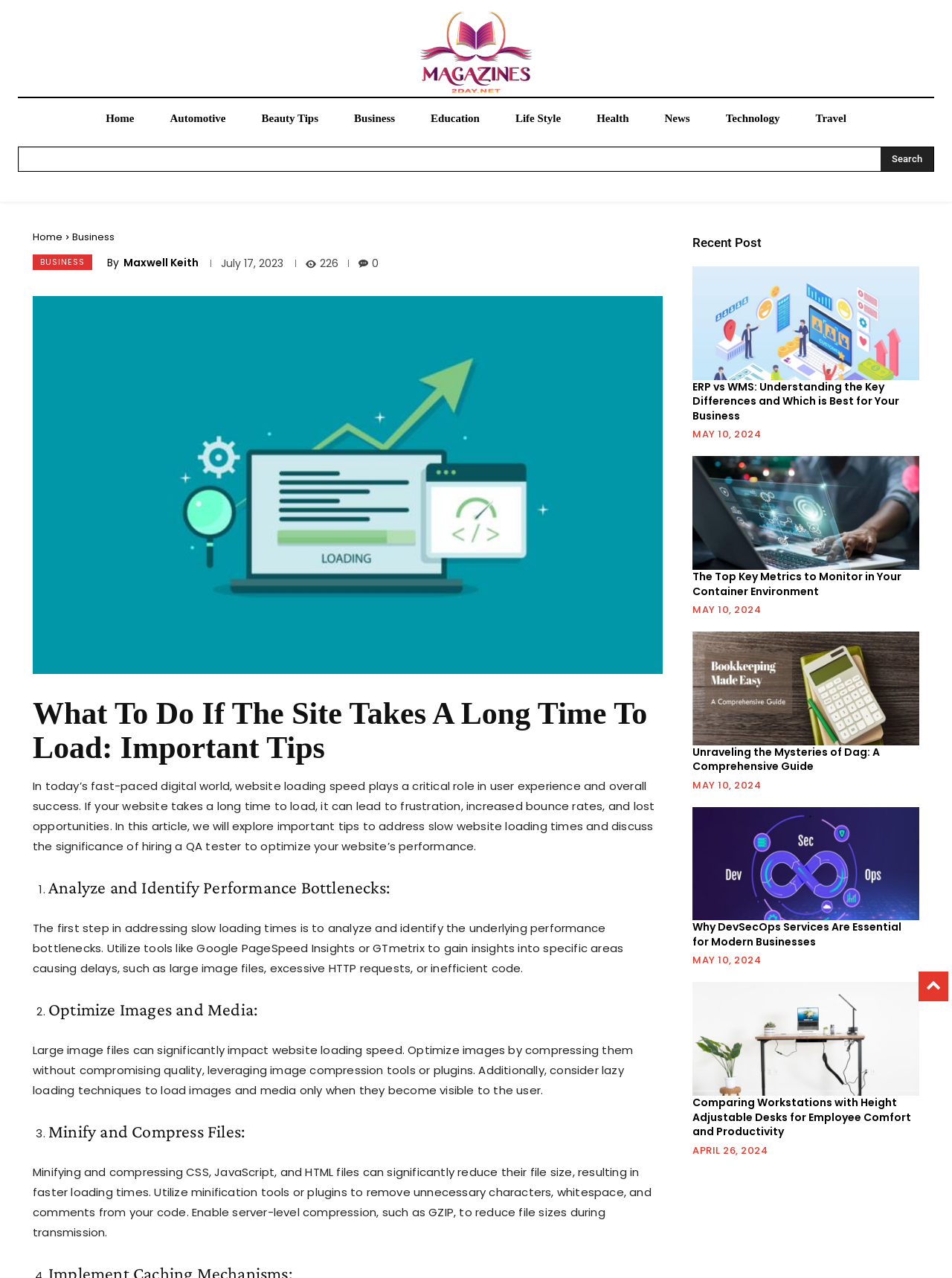Please identify the primary heading of the webpage and give its text content.

What To Do If The Site Takes A Long Time To Load: Important Tips